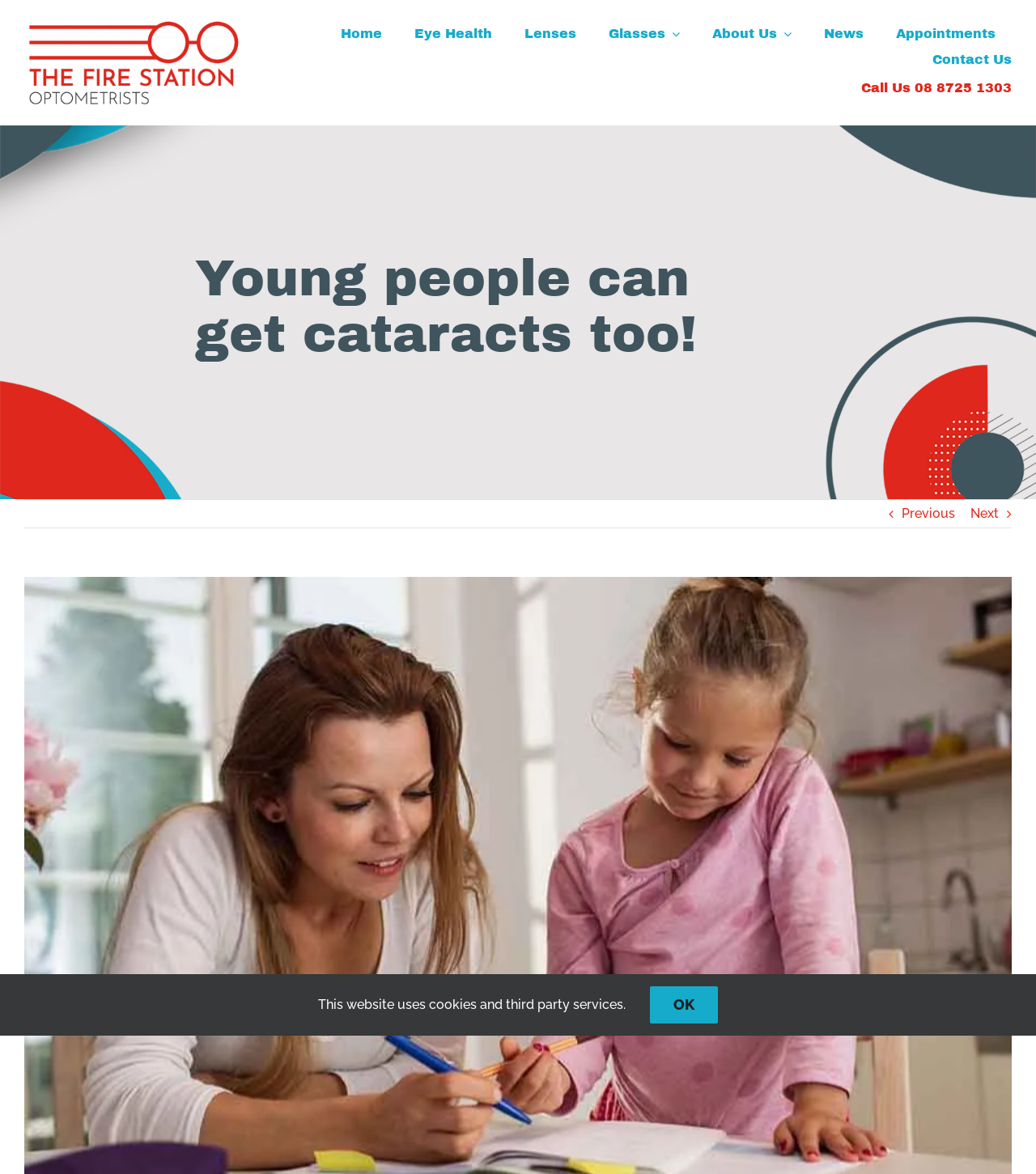Provide a brief response to the question using a single word or phrase: 
What is the phone number to call?

08 8725 1303